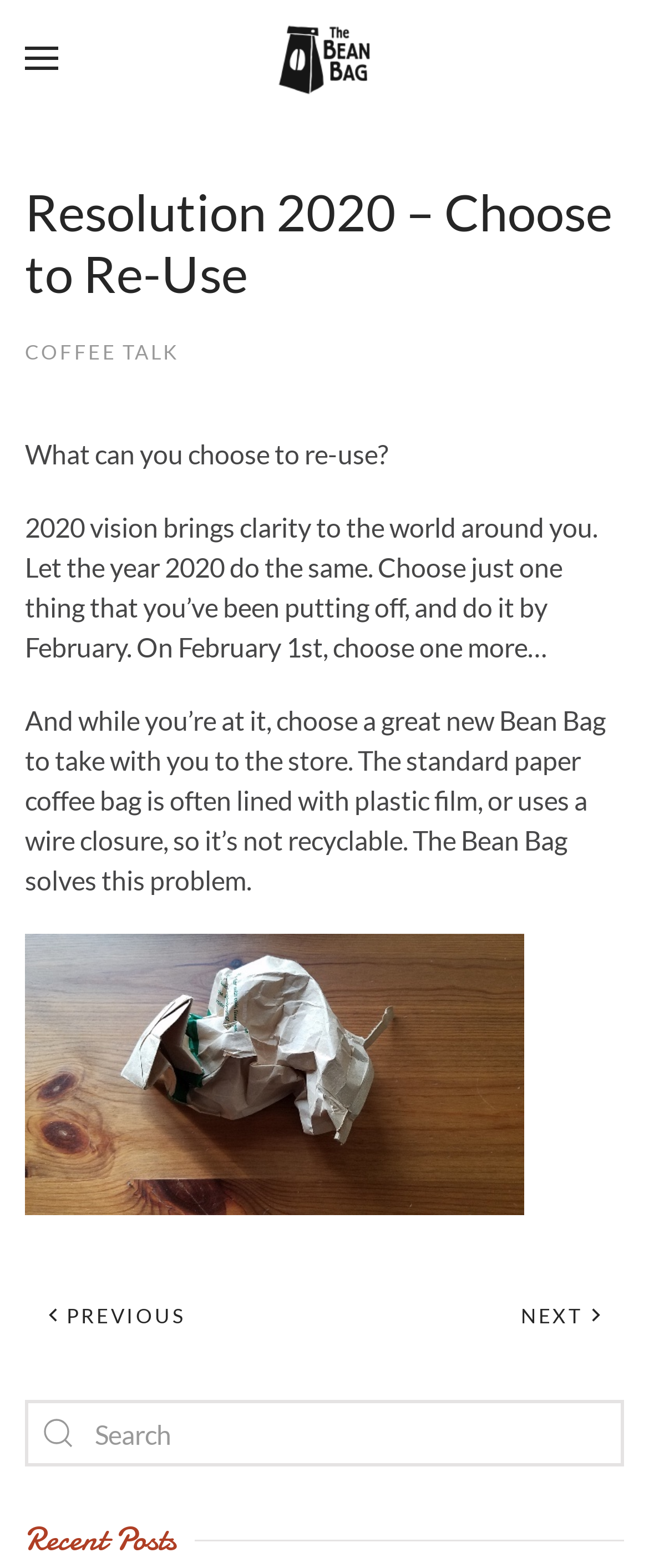Identify the bounding box for the UI element specified in this description: "aria-label="Search" name="s" placeholder="Search"". The coordinates must be four float numbers between 0 and 1, formatted as [left, top, right, bottom].

[0.038, 0.893, 0.962, 0.935]